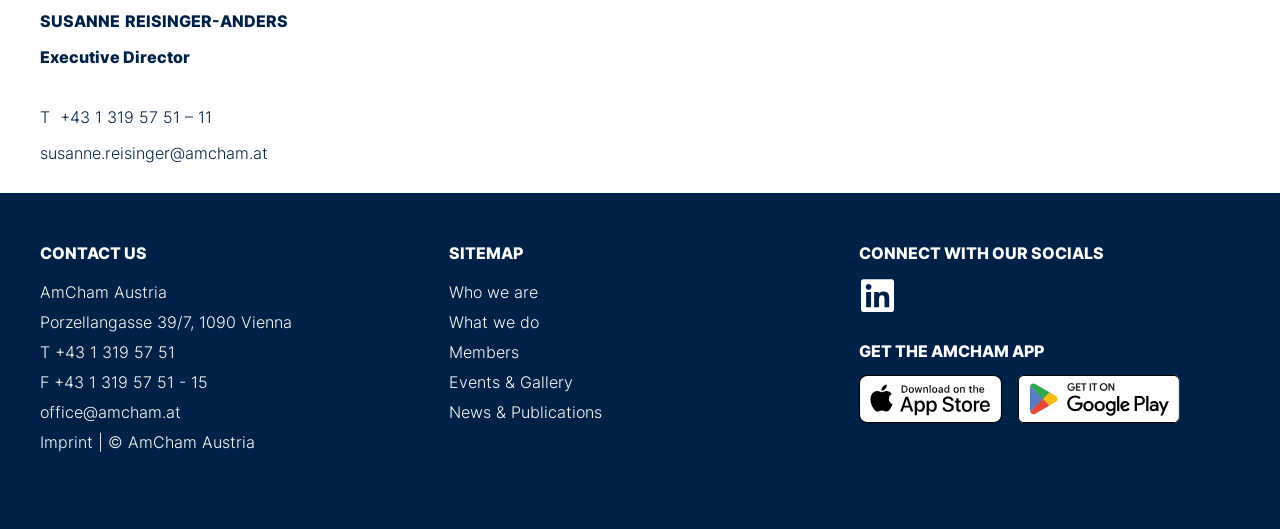Identify the bounding box coordinates of the element that should be clicked to fulfill this task: "Get the AmCham app on Google Play". The coordinates should be provided as four float numbers between 0 and 1, i.e., [left, top, right, bottom].

[0.796, 0.708, 0.922, 0.799]